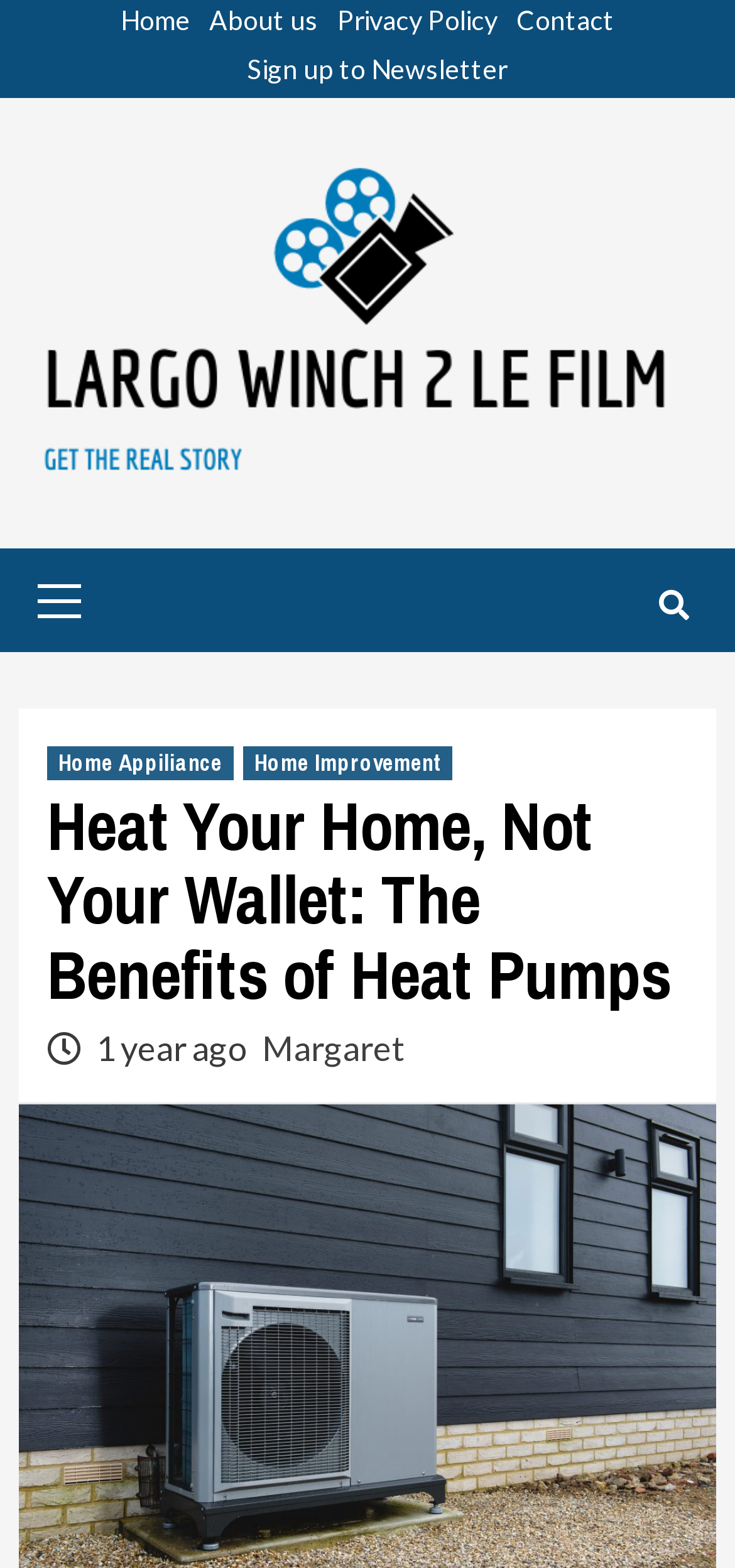Pinpoint the bounding box coordinates of the element you need to click to execute the following instruction: "read about home improvement". The bounding box should be represented by four float numbers between 0 and 1, in the format [left, top, right, bottom].

[0.331, 0.476, 0.615, 0.497]